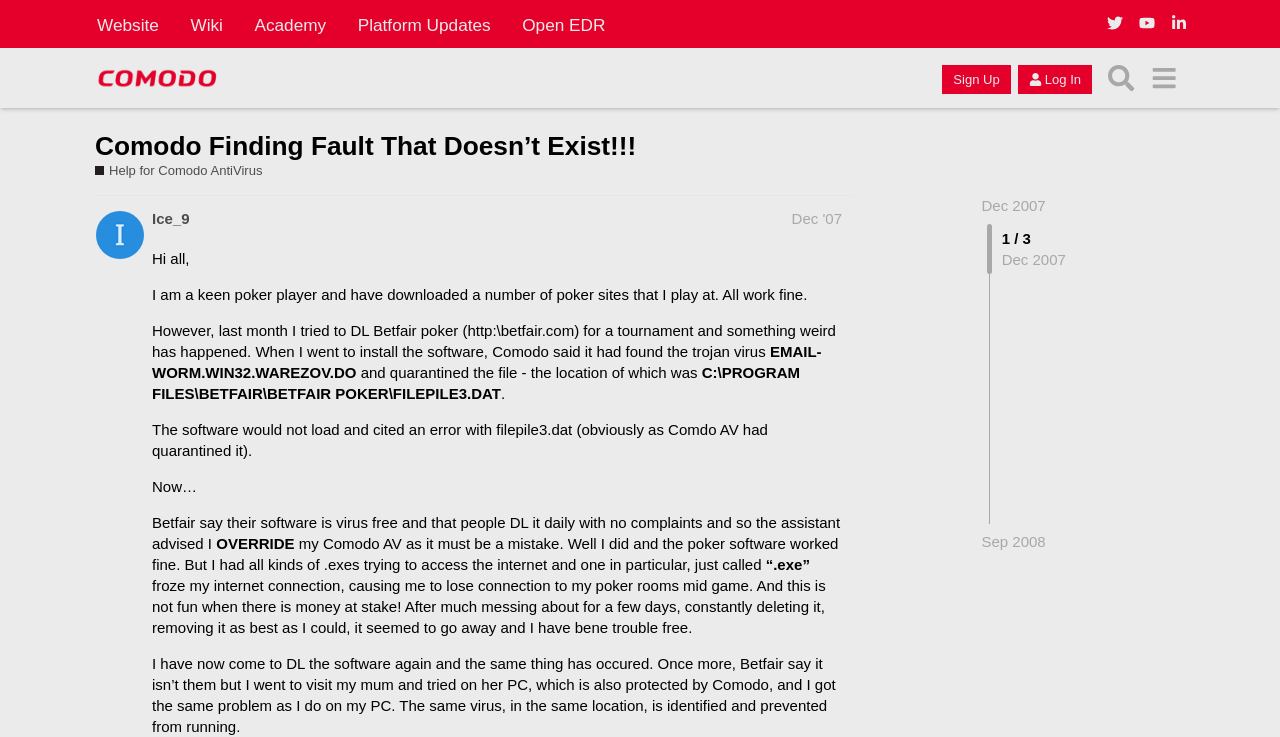Please identify the coordinates of the bounding box for the clickable region that will accomplish this instruction: "Click on the 'Log In' button".

[0.795, 0.088, 0.853, 0.128]